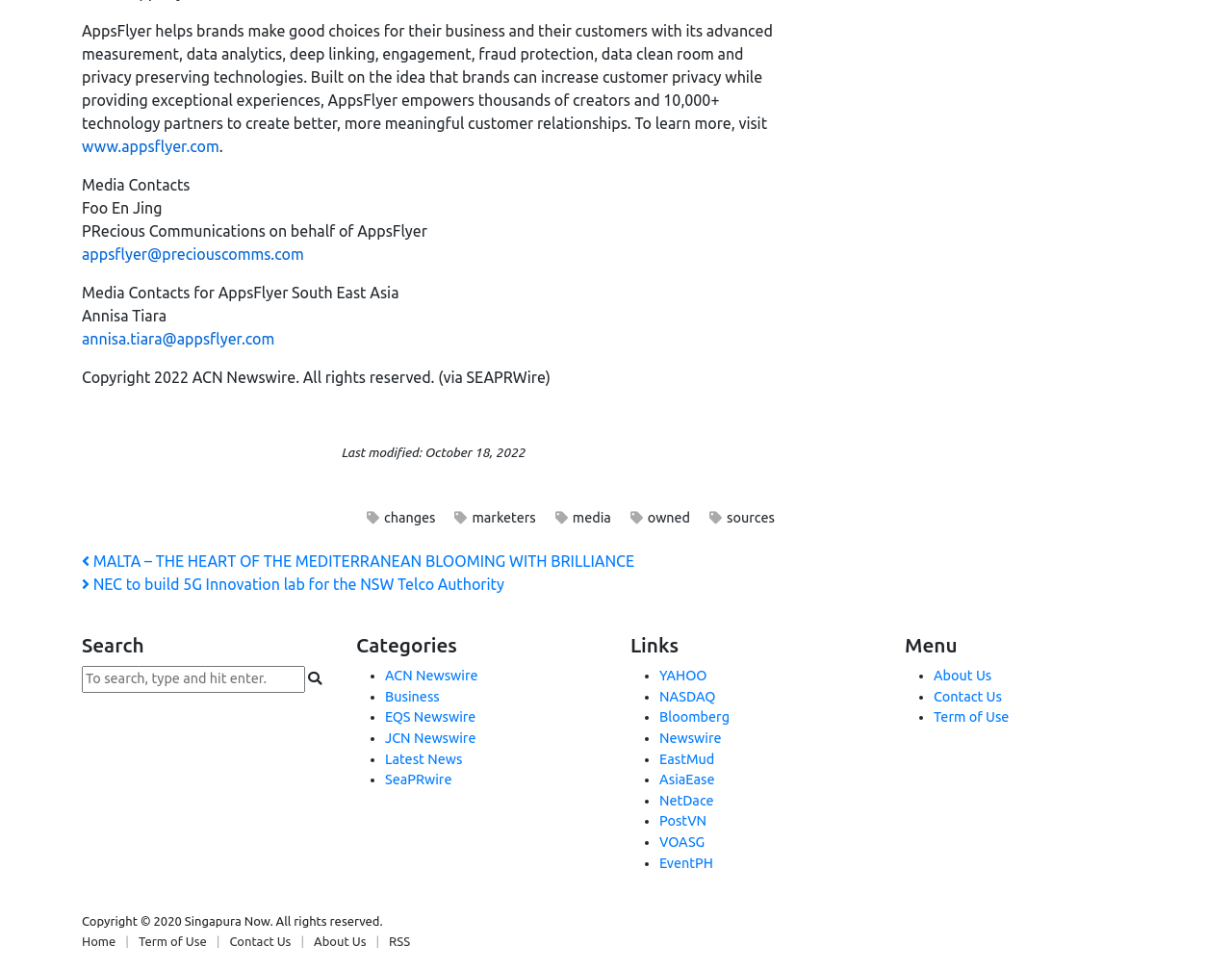Identify the bounding box coordinates for the UI element described by the following text: "JCN Newswire". Provide the coordinates as four float numbers between 0 and 1, in the format [left, top, right, bottom].

[0.312, 0.752, 0.386, 0.768]